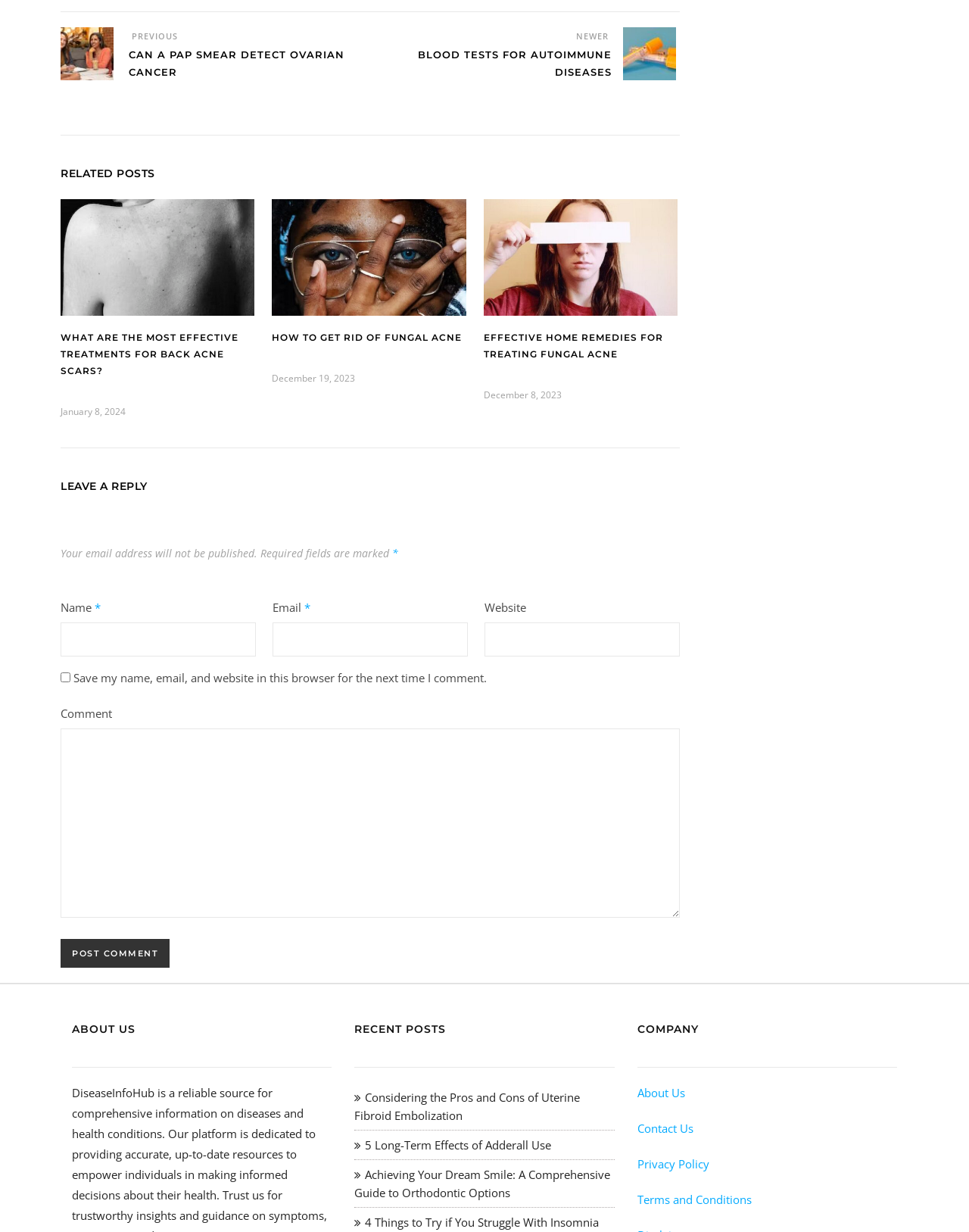Find the bounding box coordinates of the element you need to click on to perform this action: 'Click on the link to learn about ovarian cancer detection methods'. The coordinates should be represented by four float values between 0 and 1, in the format [left, top, right, bottom].

[0.062, 0.022, 0.121, 0.07]